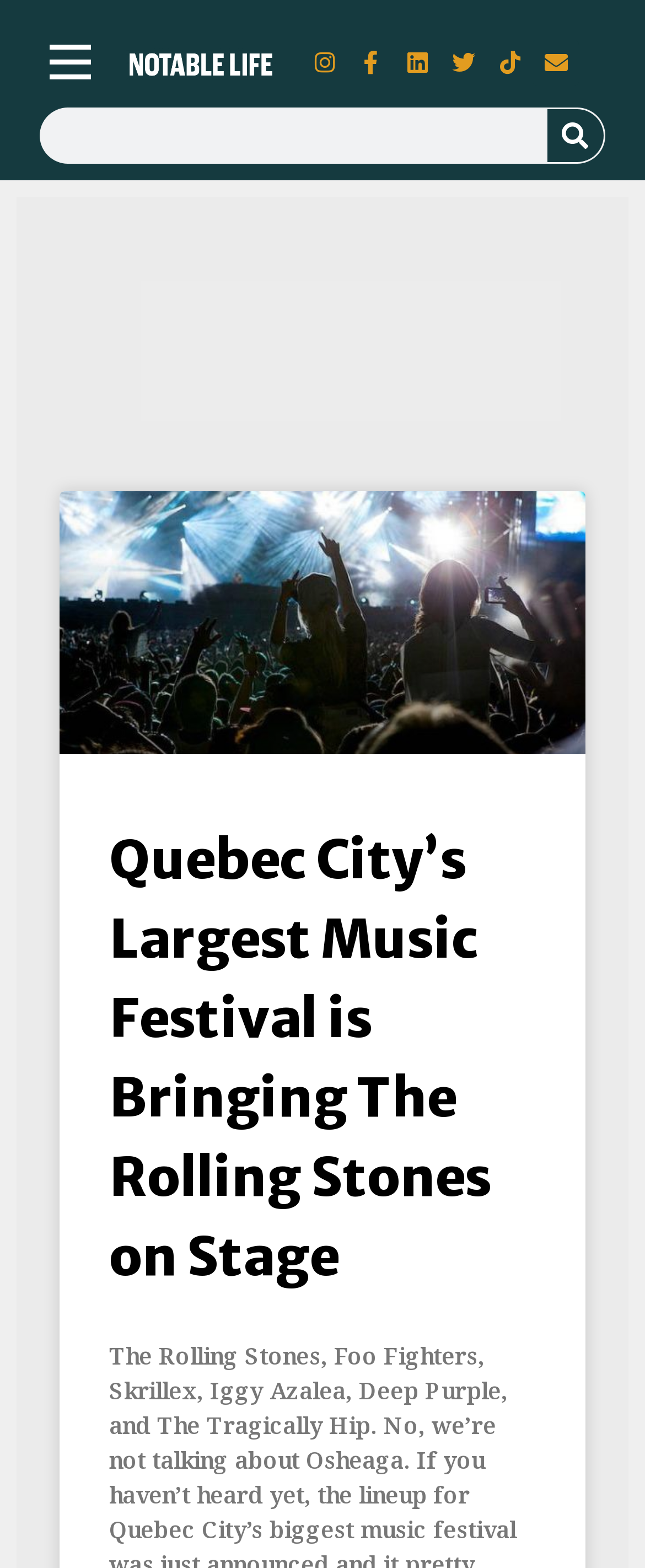Please specify the bounding box coordinates of the region to click in order to perform the following instruction: "Read about Quebec City’s Largest Music Festival".

[0.169, 0.523, 0.831, 0.827]